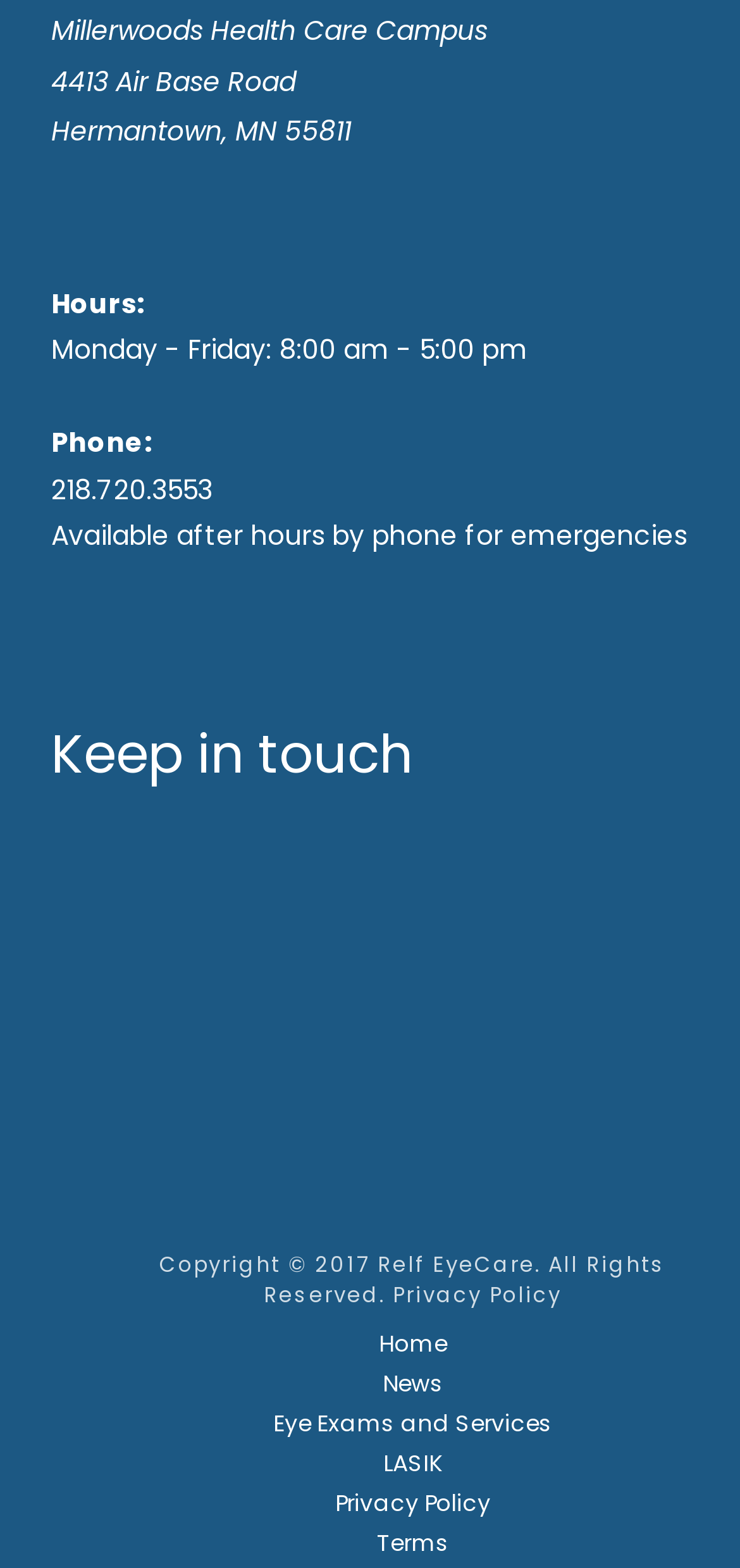Provide the bounding box coordinates of the HTML element this sentence describes: "218.720.3553". The bounding box coordinates consist of four float numbers between 0 and 1, i.e., [left, top, right, bottom].

[0.069, 0.3, 0.287, 0.324]